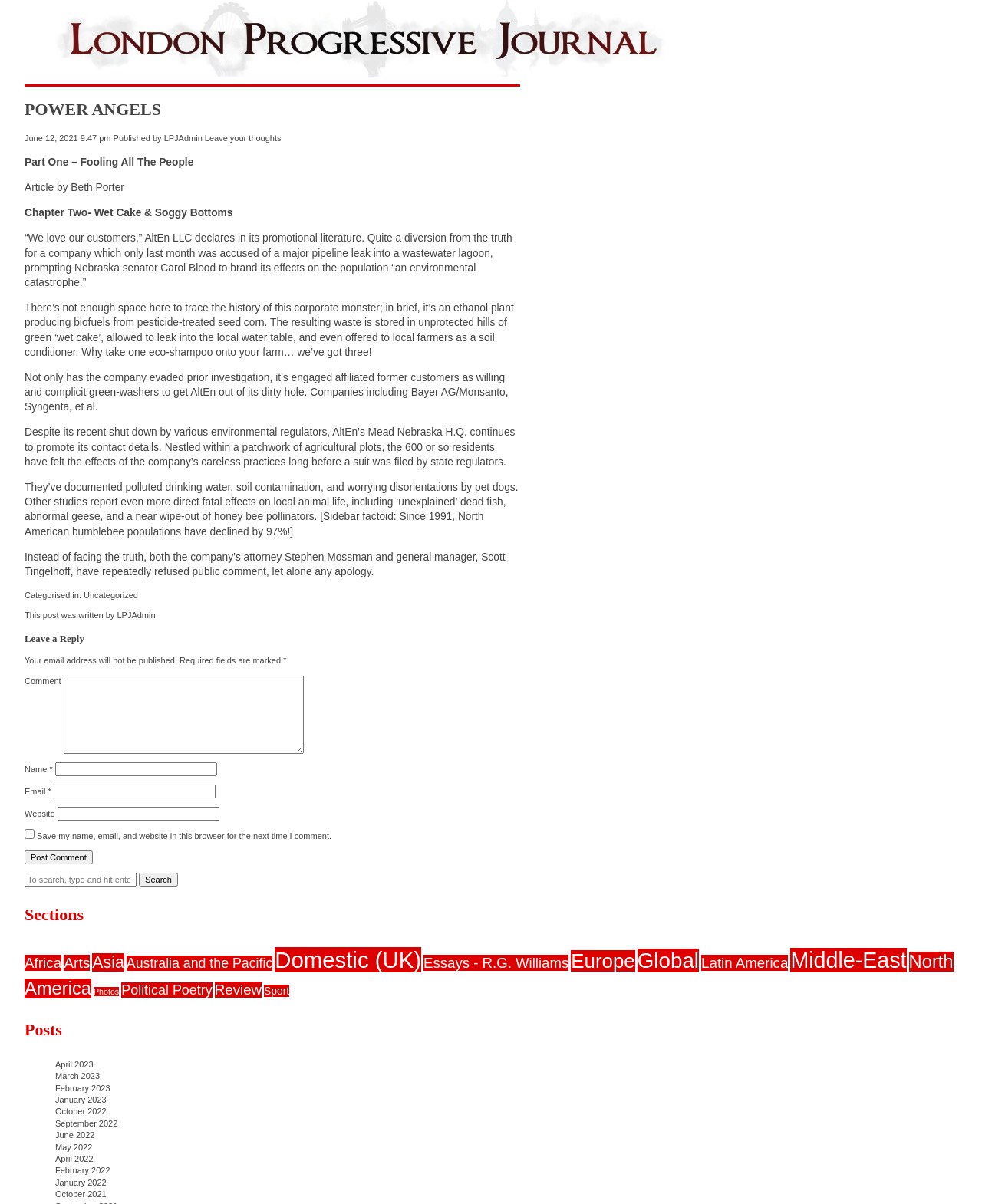Please determine the bounding box coordinates for the UI element described here. Use the format (top-left x, top-left y, bottom-right x, bottom-right y) with values bounded between 0 and 1: Asia

[0.094, 0.792, 0.126, 0.807]